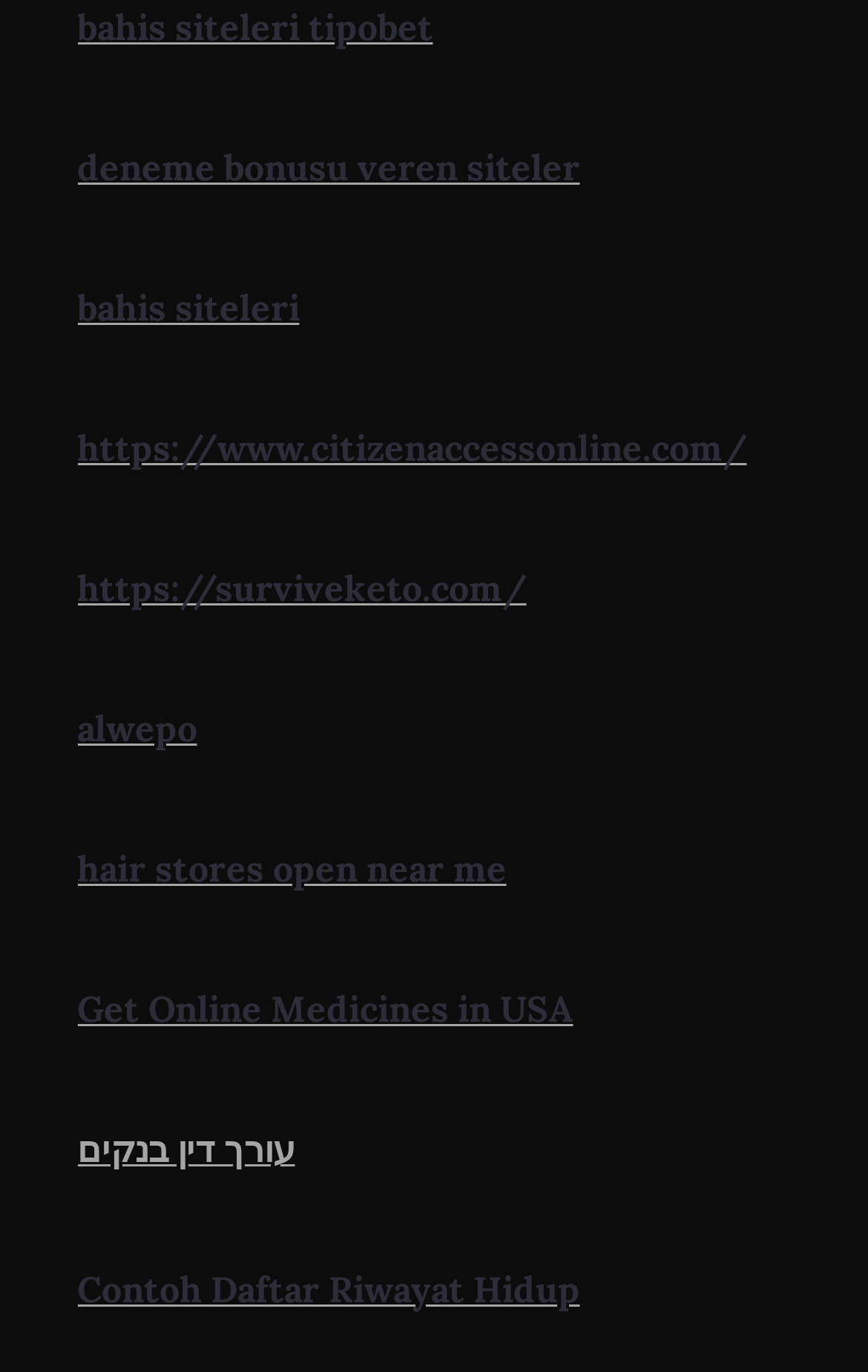Give a short answer to this question using one word or a phrase:
How many links are present on this webpage?

11